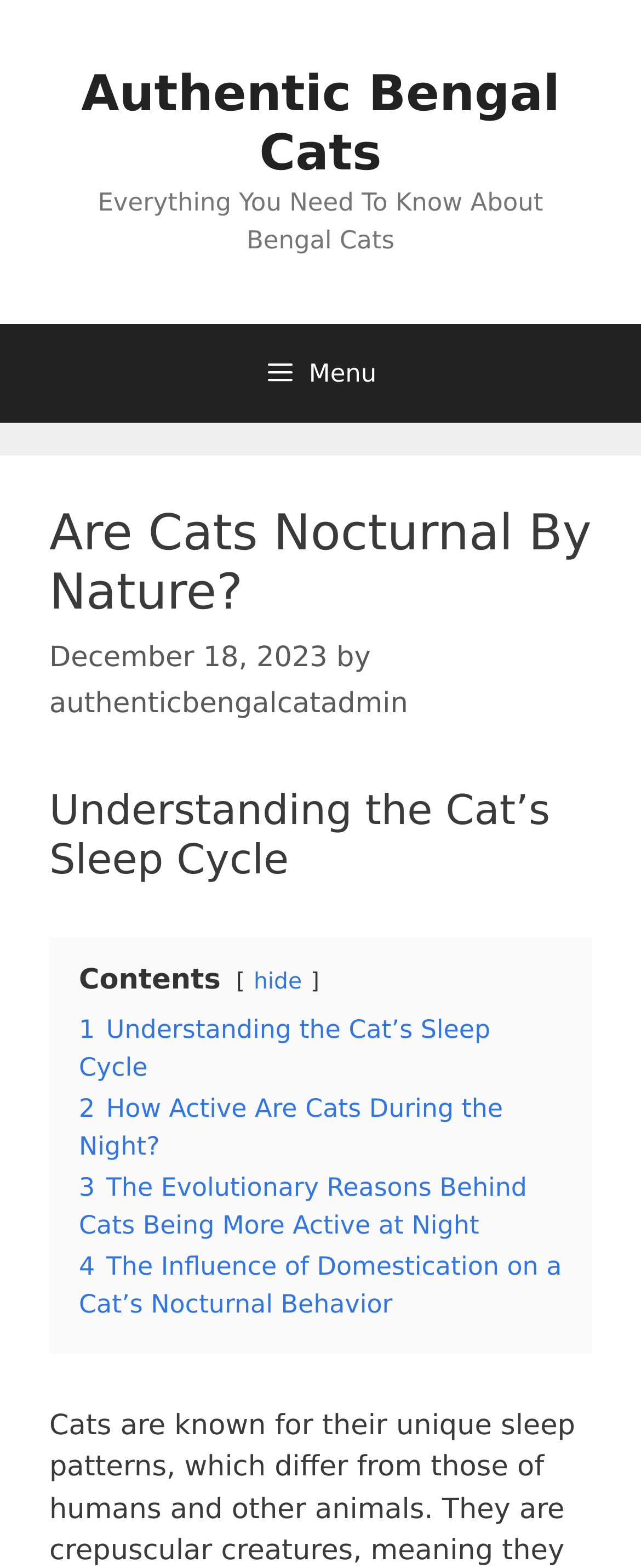Refer to the image and answer the question with as much detail as possible: What is the text above the table of contents?

I found the text above the table of contents by examining the StaticText element with the text 'Contents', which is located above the links in the table of contents.